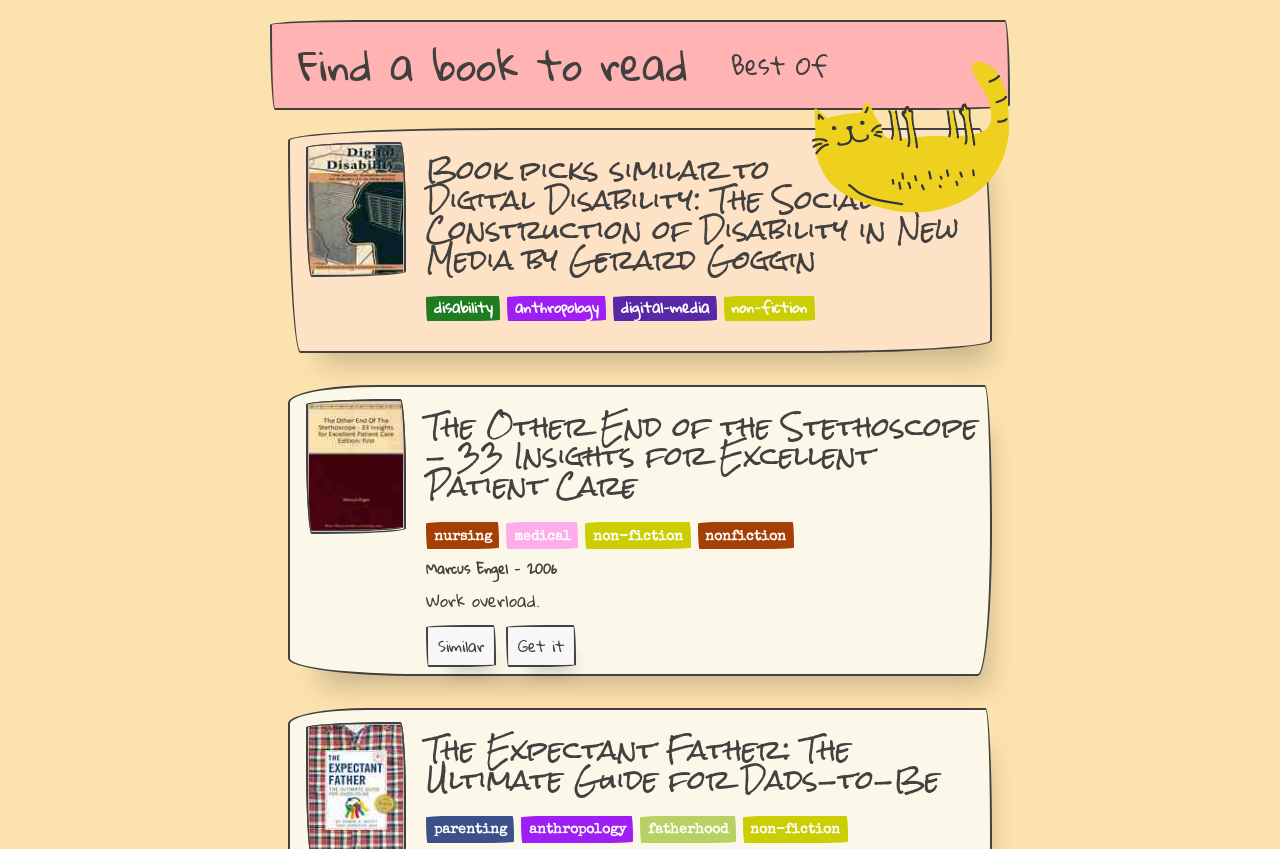How many links are associated with the second book recommendation?
From the image, respond with a single word or phrase.

4